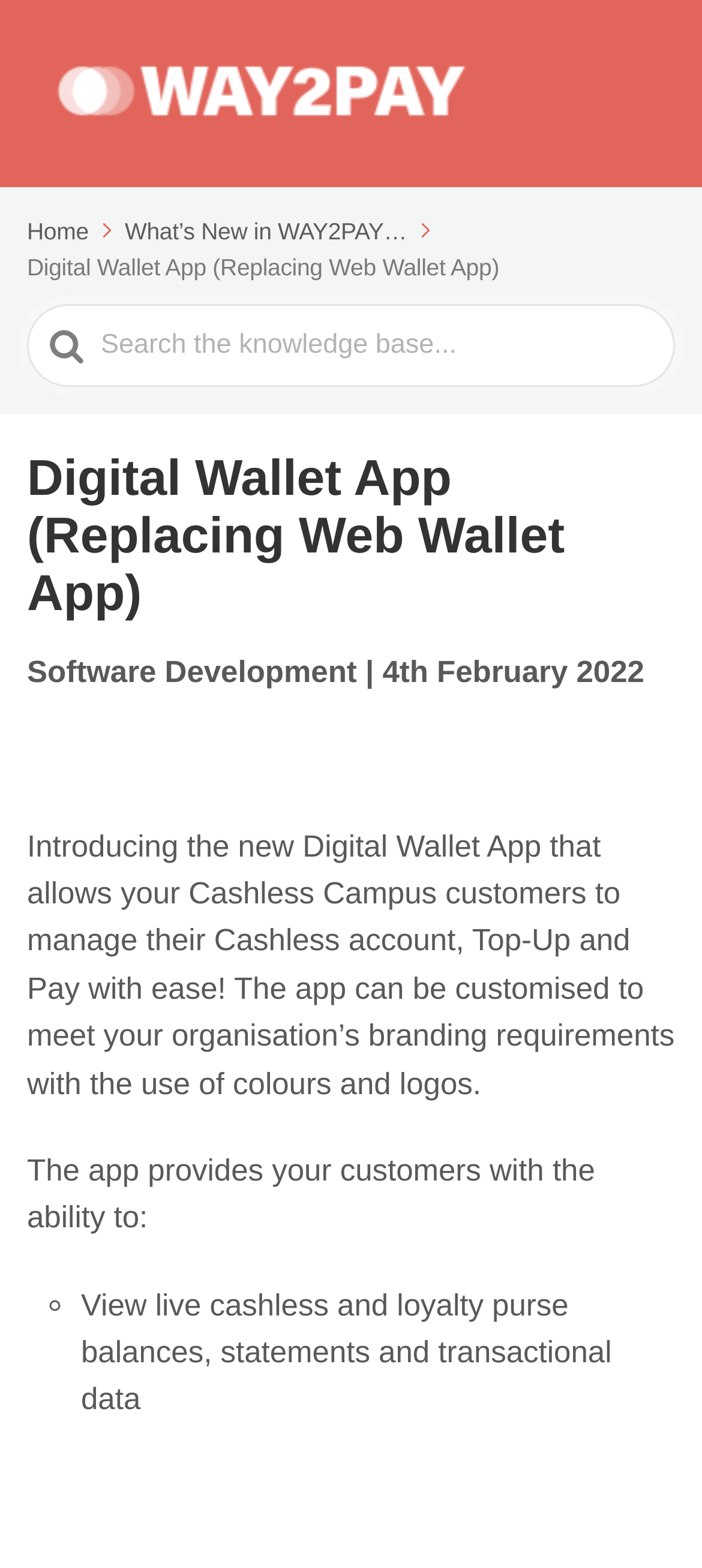What is the name of the app introduced?
Look at the image and provide a short answer using one word or a phrase.

Digital Wallet App